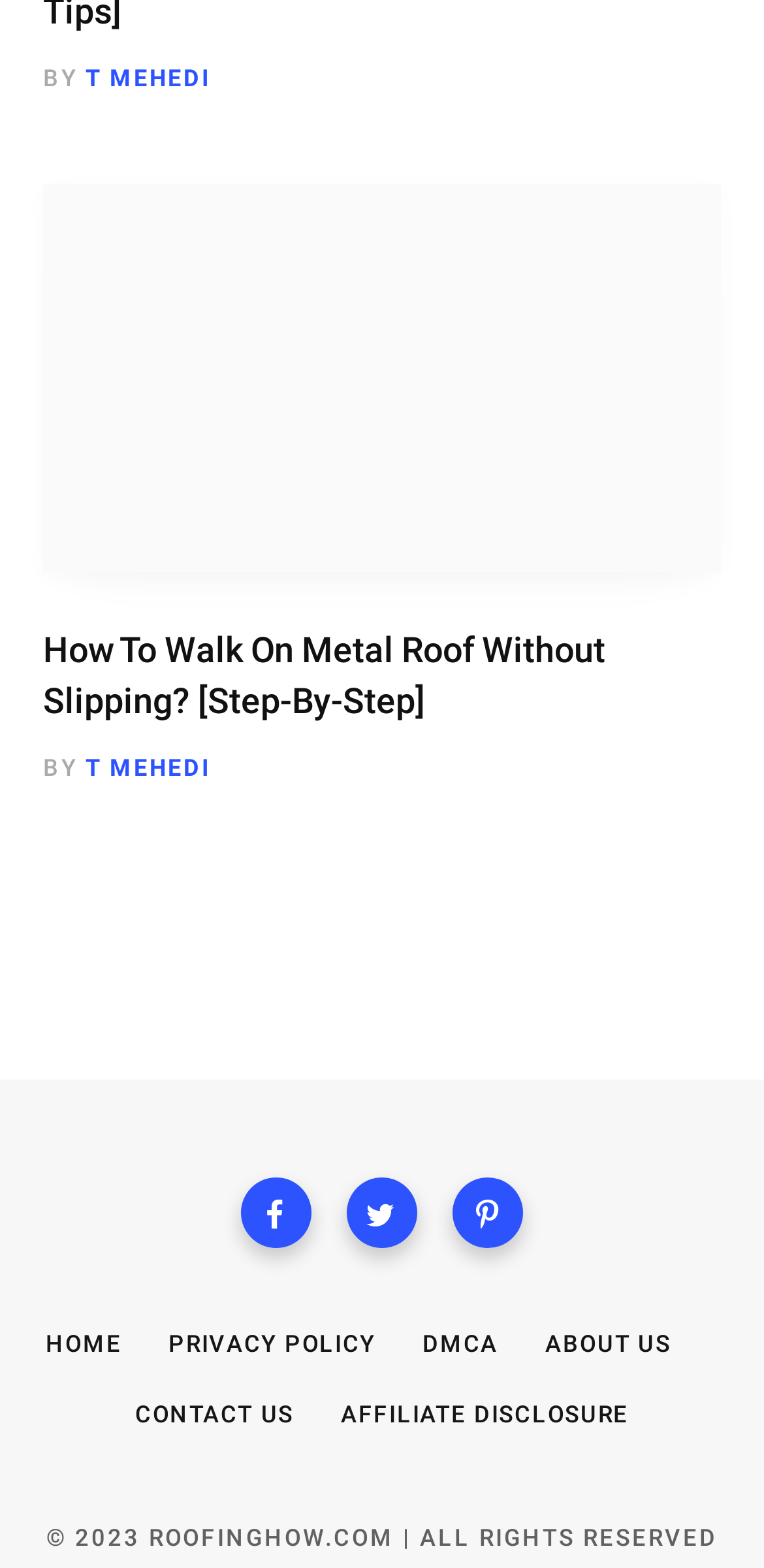Provide a brief response to the question using a single word or phrase: 
How many navigation links are present at the bottom of the page?

6